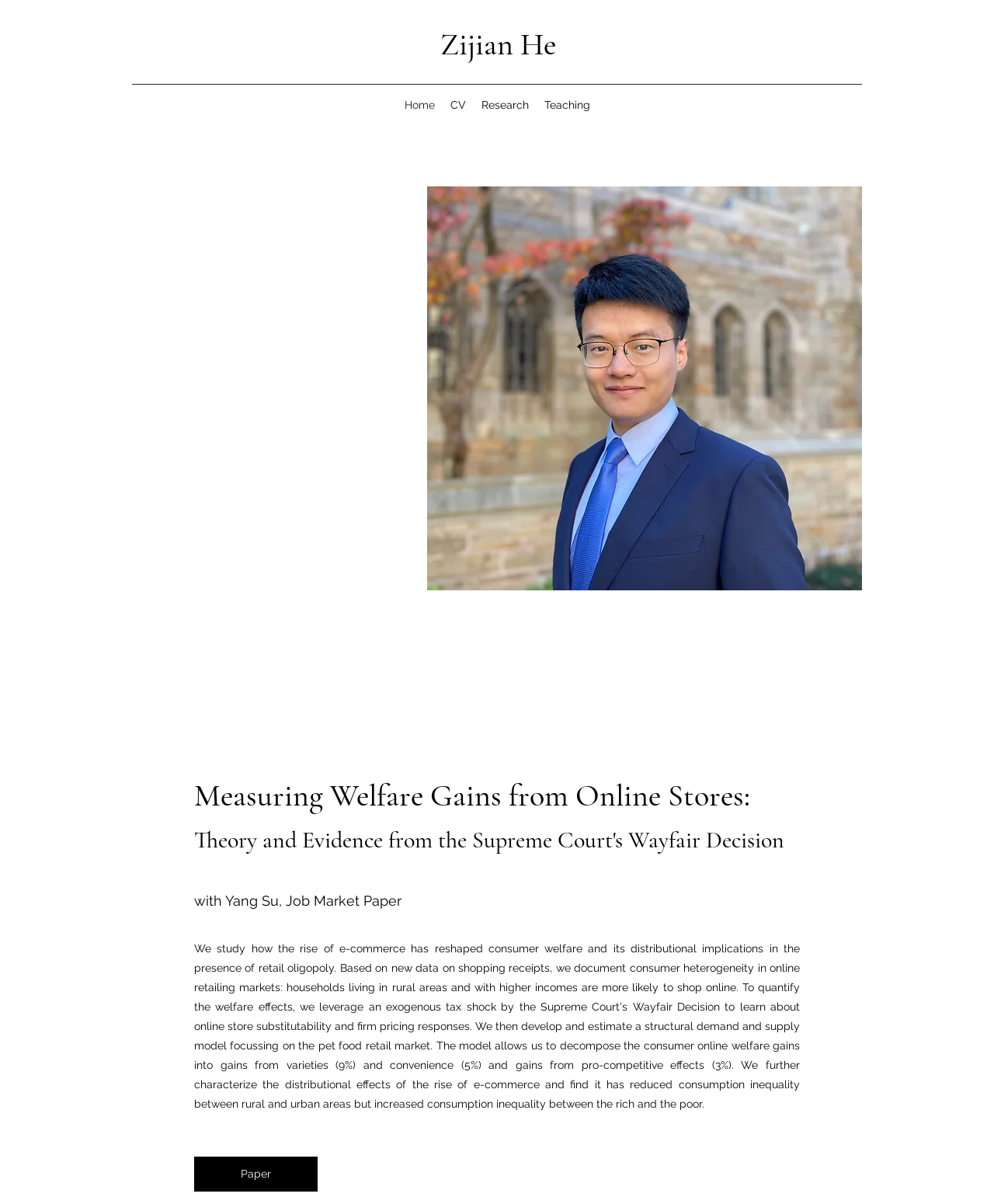Using the provided element description, identify the bounding box coordinates as (top-left x, top-left y, bottom-right x, bottom-right y). Ensure all values are between 0 and 1. Description: Zijian He

[0.443, 0.021, 0.559, 0.052]